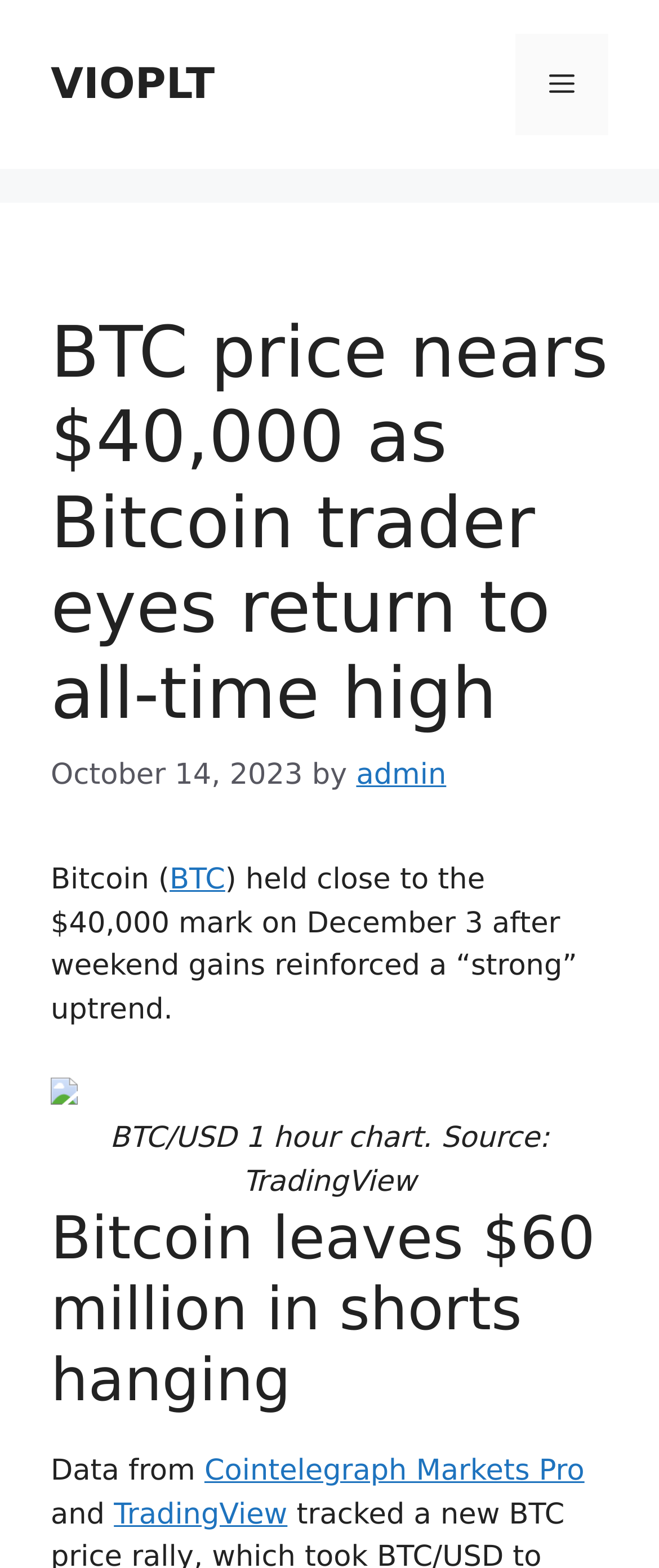Respond with a single word or phrase for the following question: 
What is the source of the BTC/USD 1 hour chart?

TradingView